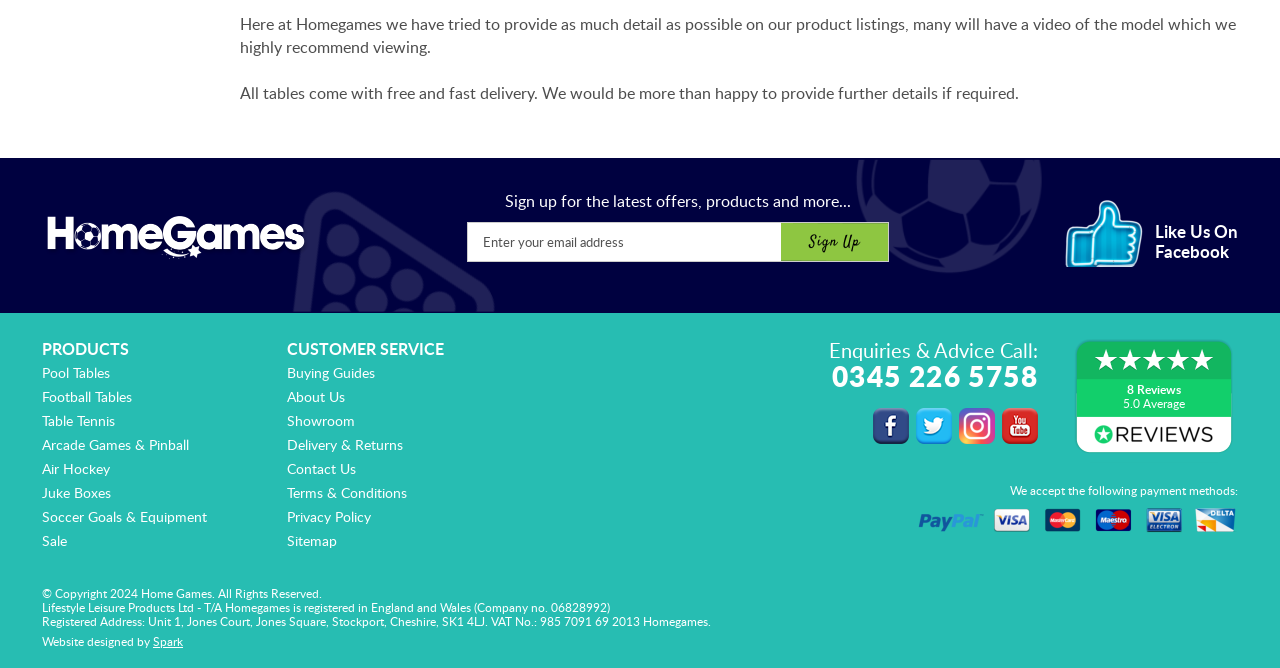Please examine the image and provide a detailed answer to the question: How many payment methods are accepted?

I found the payment methods by looking at the section where it says 'We accept the following payment methods:', and I saw two payment methods listed: a generic payment method and PayPal.